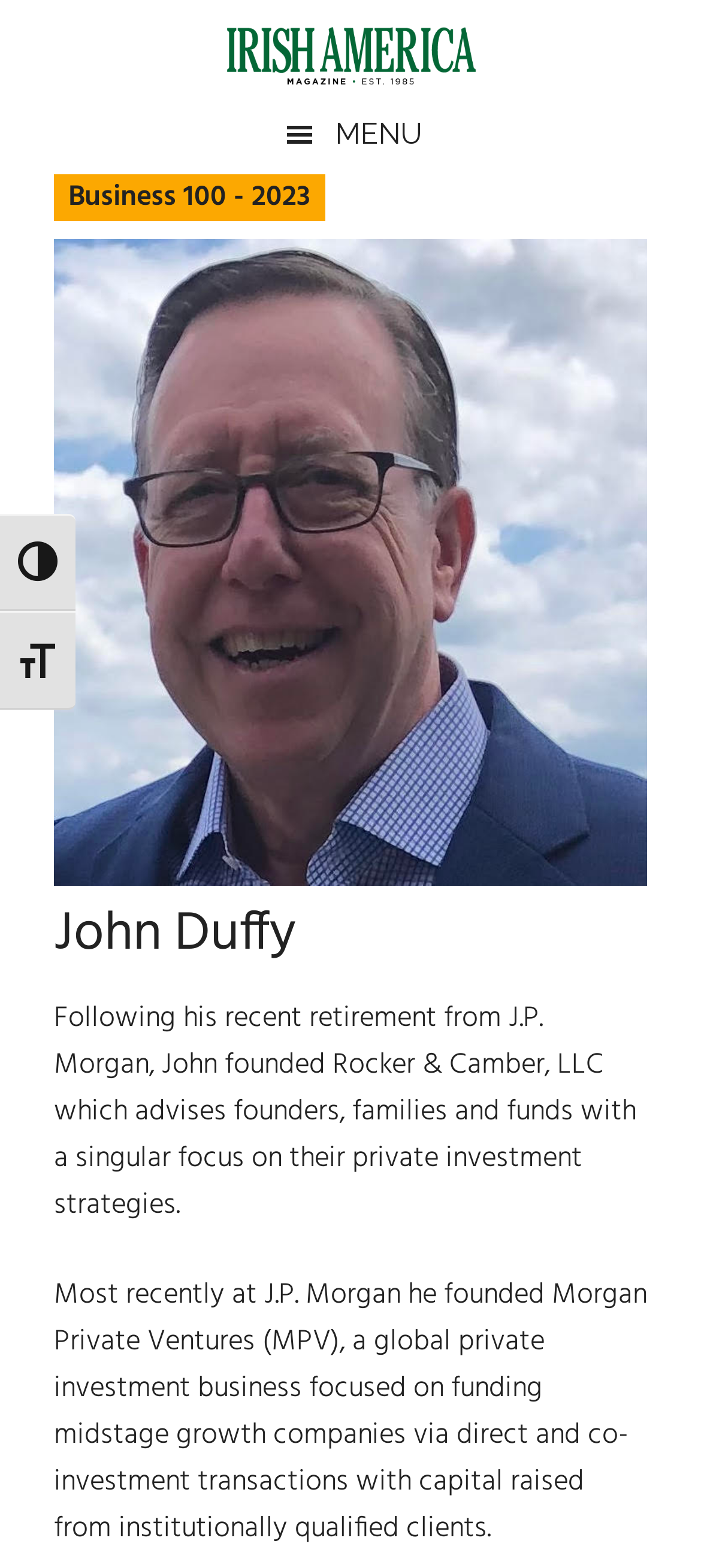Offer a meticulous caption that includes all visible features of the webpage.

The webpage is about John Duffy, an individual featured in Irish America. At the top left corner, there are two buttons to toggle high contrast and font size. Below these buttons, there are four links to skip to main content, secondary menu, primary sidebar, and footer, respectively. 

On the top center of the page, there is a link to "Irish America" with an image of the same name to its right. The image is roughly half the width of the link. 

On the top right corner, there is a menu button with a hamburger icon. Below this button, there is a heading "Business 100 - 2023". 

The main content of the page is about John Duffy, with a heading bearing his name. Below the heading, there are two paragraphs of text describing his career. The first paragraph mentions his recent retirement from J.P. Morgan and the founding of Rocker & Camber, LLC. The second paragraph describes his previous role at J.P. Morgan, where he founded Morgan Private Ventures, a global private investment business.